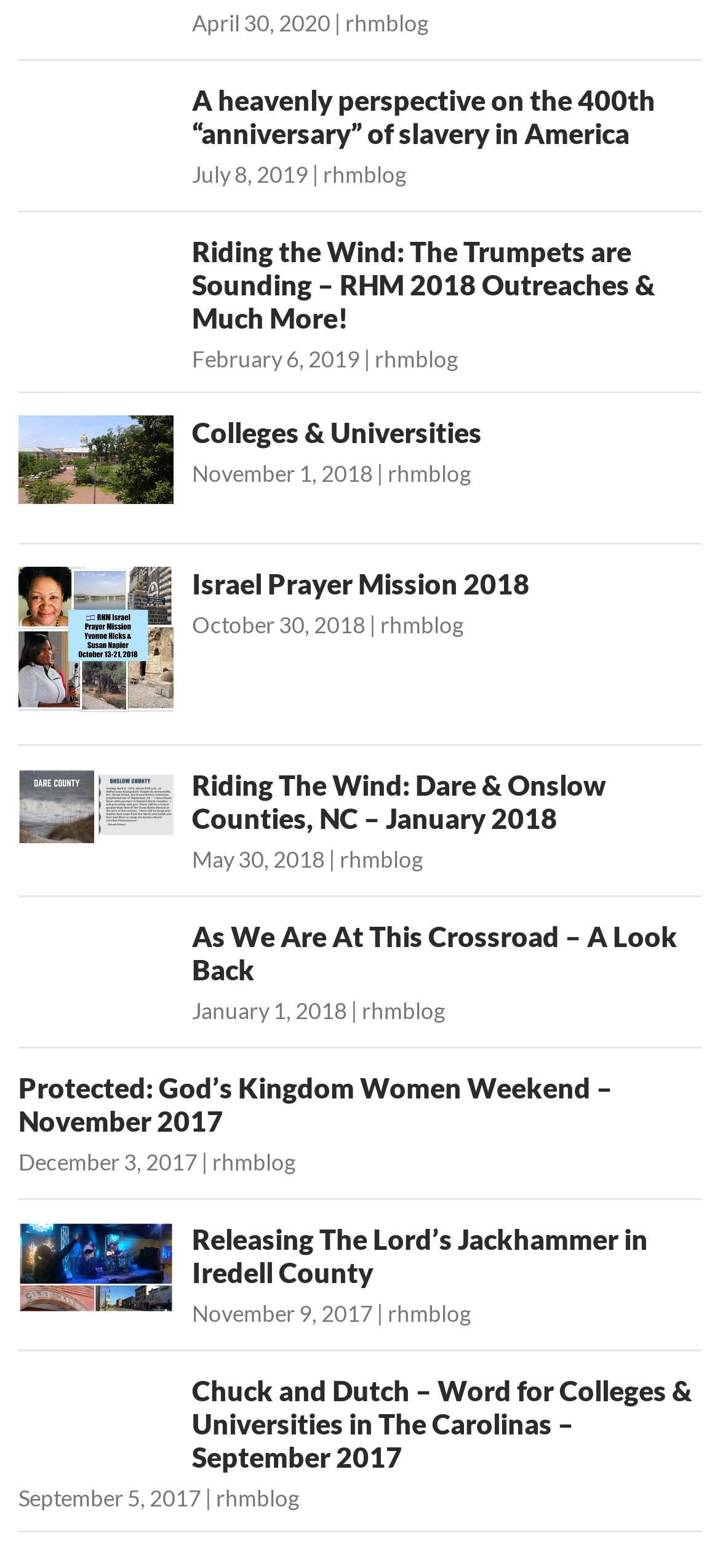How many articles are on this webpage?
Based on the screenshot, answer the question with a single word or phrase.

9